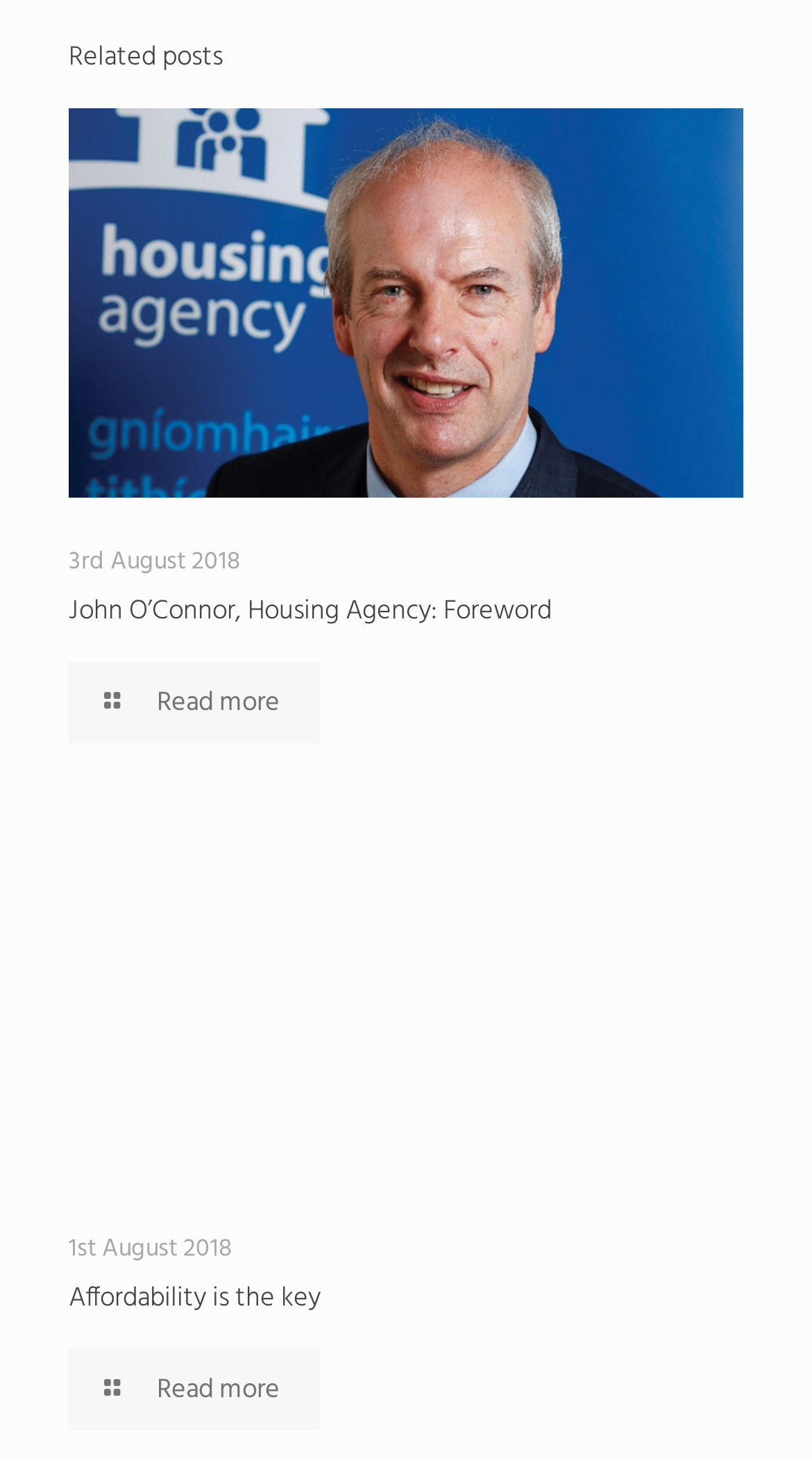Answer in one word or a short phrase: 
What is the title of the second post?

John O’Connor, Housing Agency: Foreword